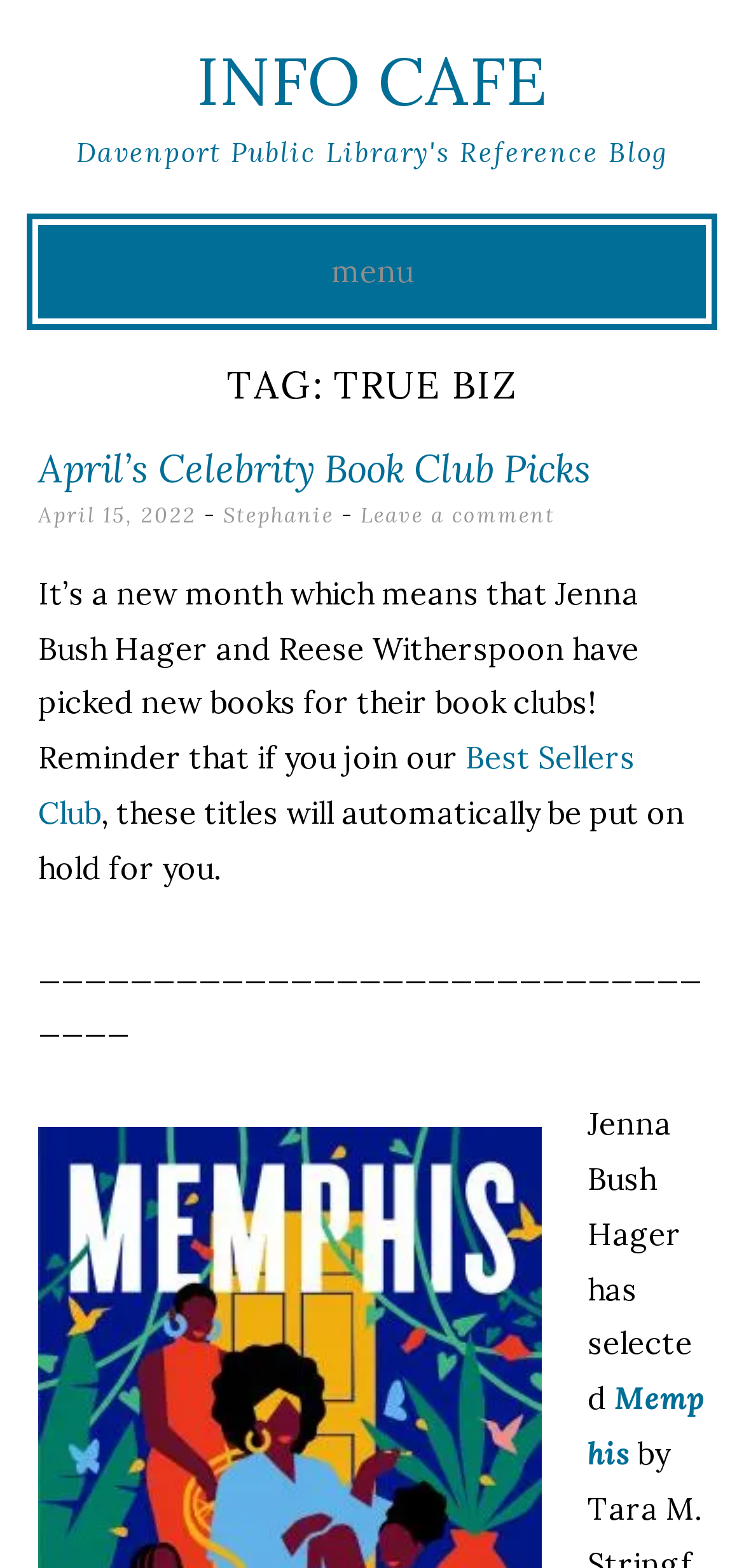Who is the author of the blog post?
Refer to the image and respond with a one-word or short-phrase answer.

Stephanie